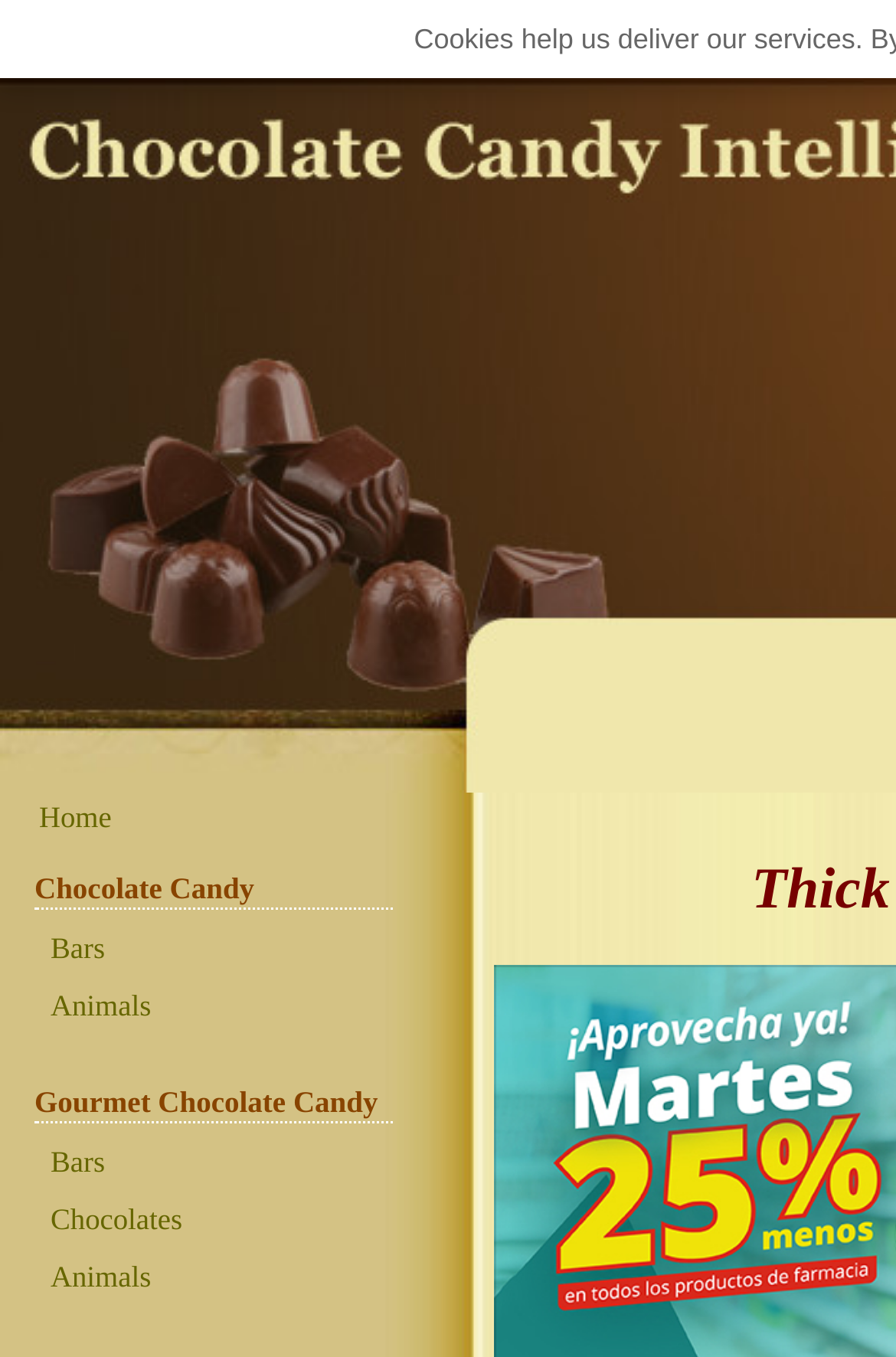What is the gourmet version of the product?
We need a detailed and exhaustive answer to the question. Please elaborate.

The heading 'Gourmet Chocolate Candy' suggests that there is a gourmet version of the chocolate product. This heading is separate from the other links and headings, indicating that it is a distinct category or type of product.